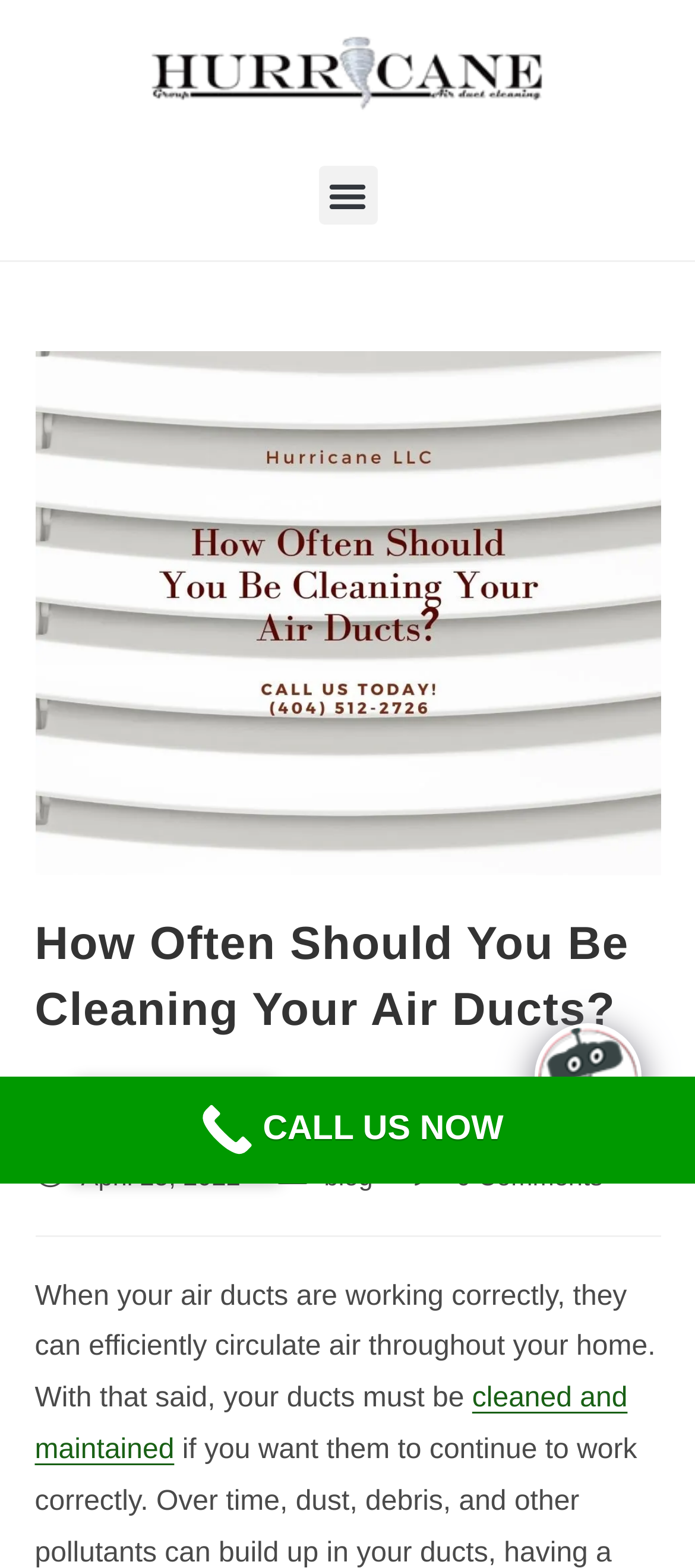Please identify the bounding box coordinates of the element's region that needs to be clicked to fulfill the following instruction: "Click the logo". The bounding box coordinates should consist of four float numbers between 0 and 1, i.e., [left, top, right, bottom].

[0.167, 0.011, 0.833, 0.083]